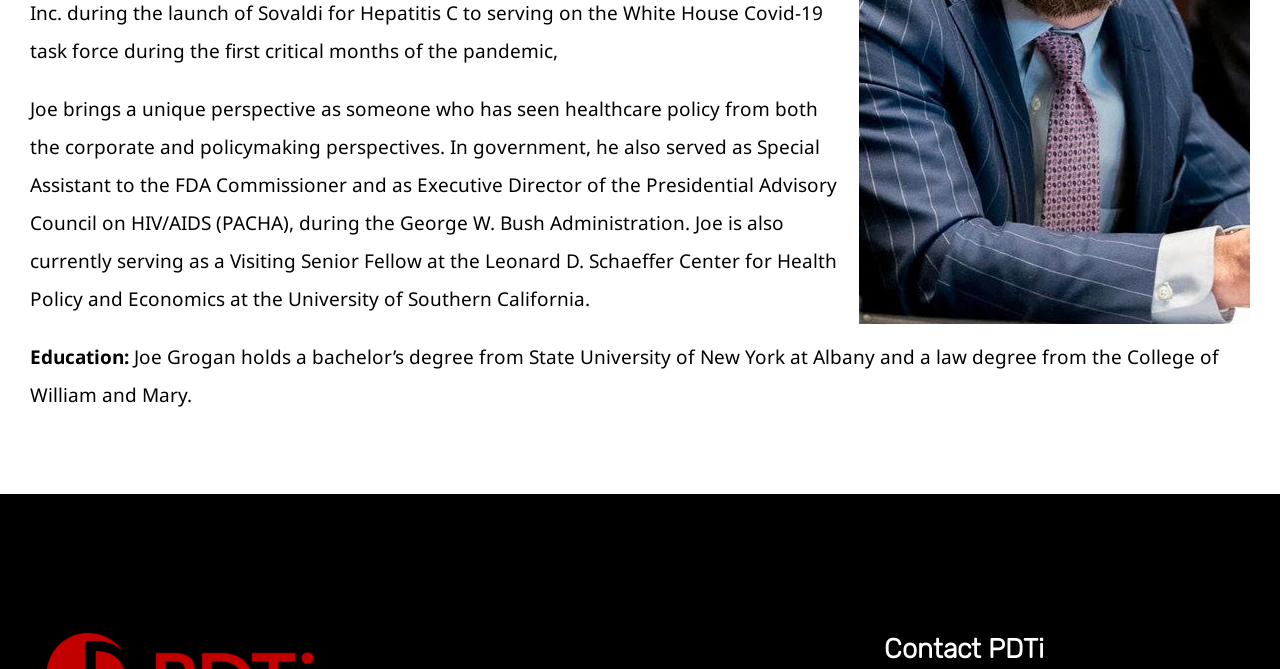Given the description of the UI element: "aria-label="pdti1-rgb"", predict the bounding box coordinates in the form of [left, top, right, bottom], with each value being a float between 0 and 1.

[0.023, 0.927, 0.258, 0.966]